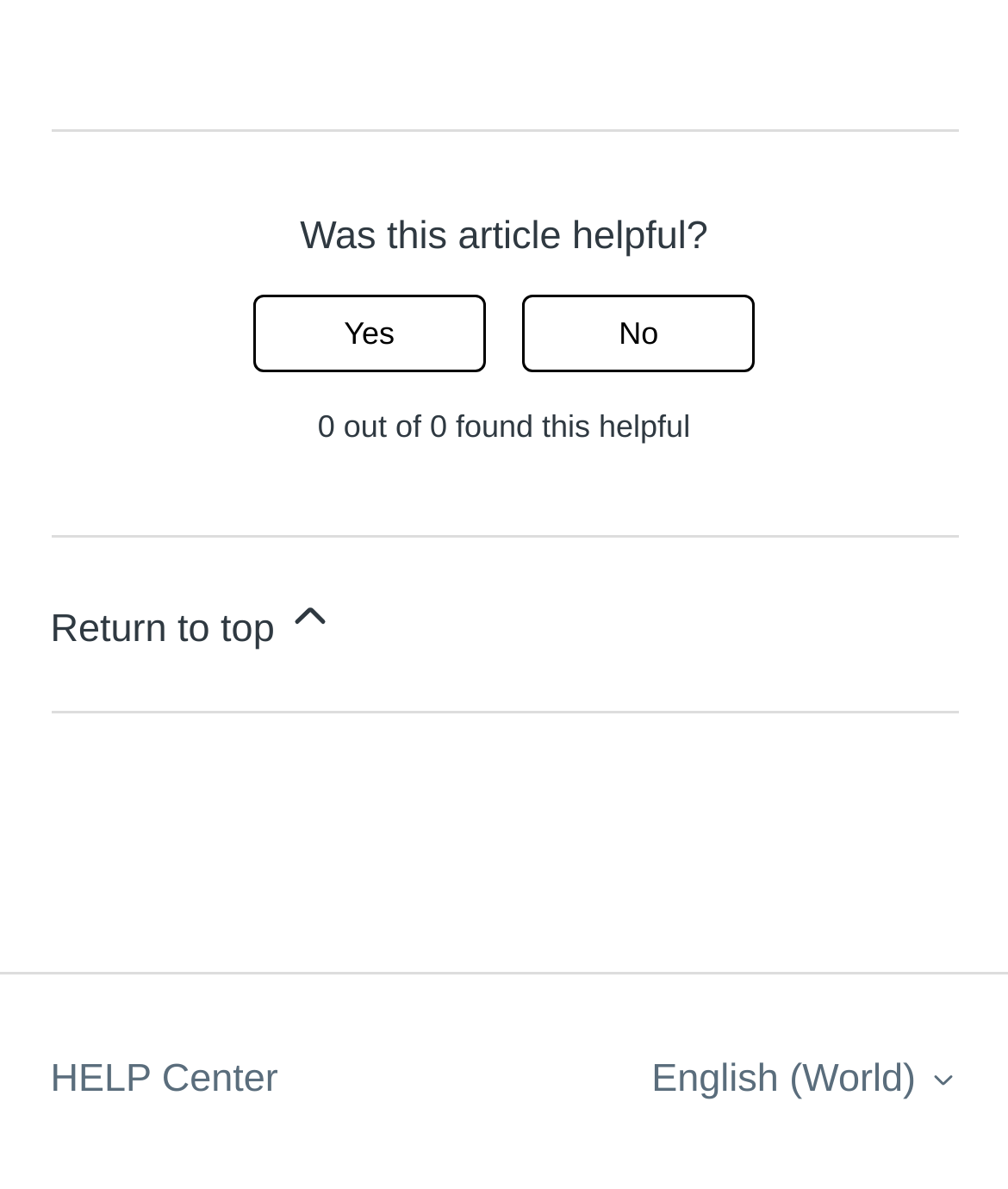Give the bounding box coordinates for the element described by: "Work Smart with Email".

None